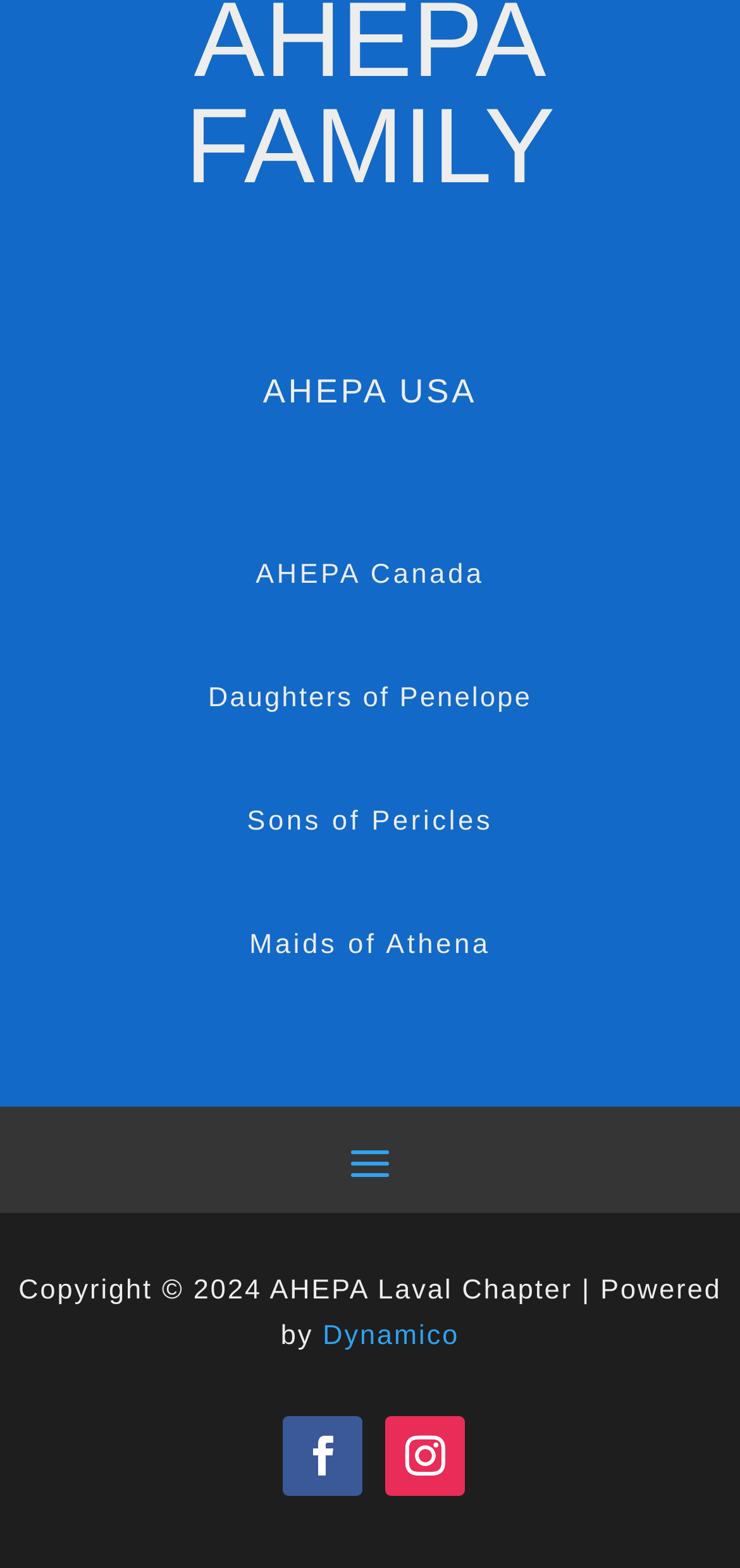Use a single word or phrase to answer this question: 
What is the name of the platform that powered the webpage?

Dynamico